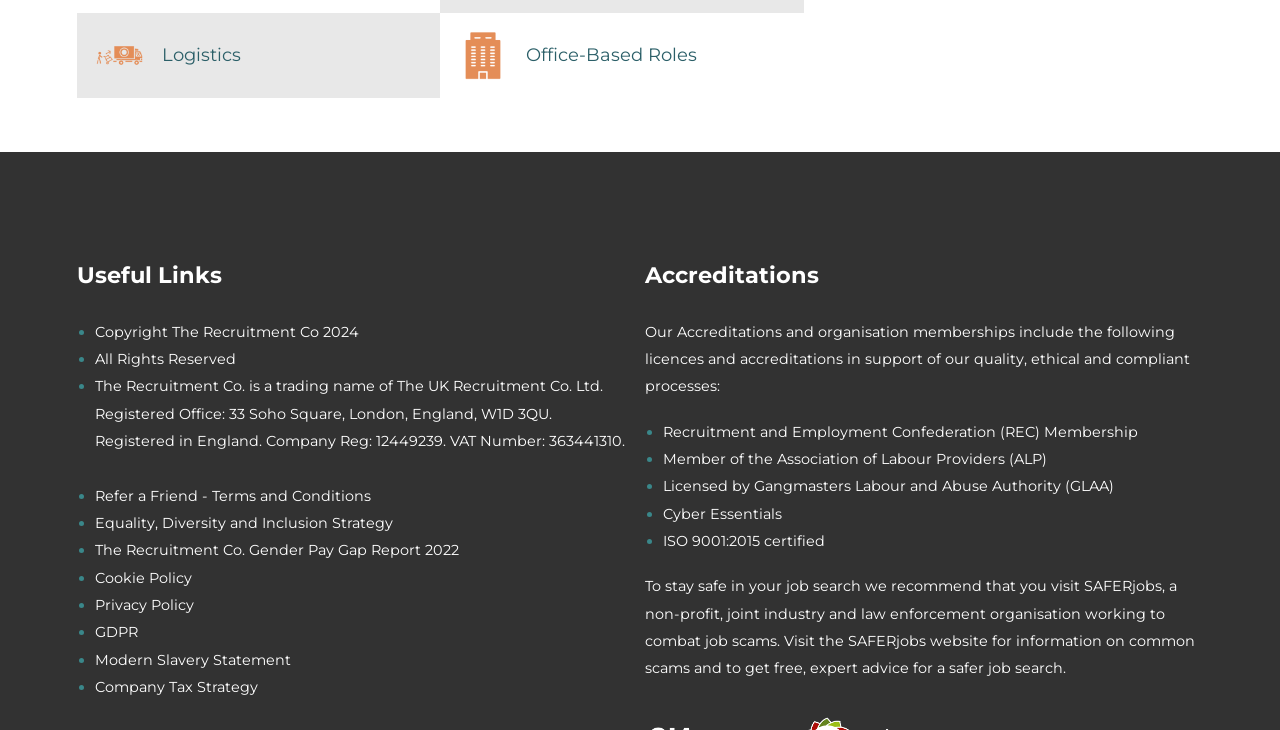Based on the image, please respond to the question with as much detail as possible:
What is the name of the organisation that the company is a member of?

The name of the organisation can be found in the StaticText element with the text 'Recruitment and Employment Confederation (REC) Membership' which is located in the Accreditations section of the webpage.